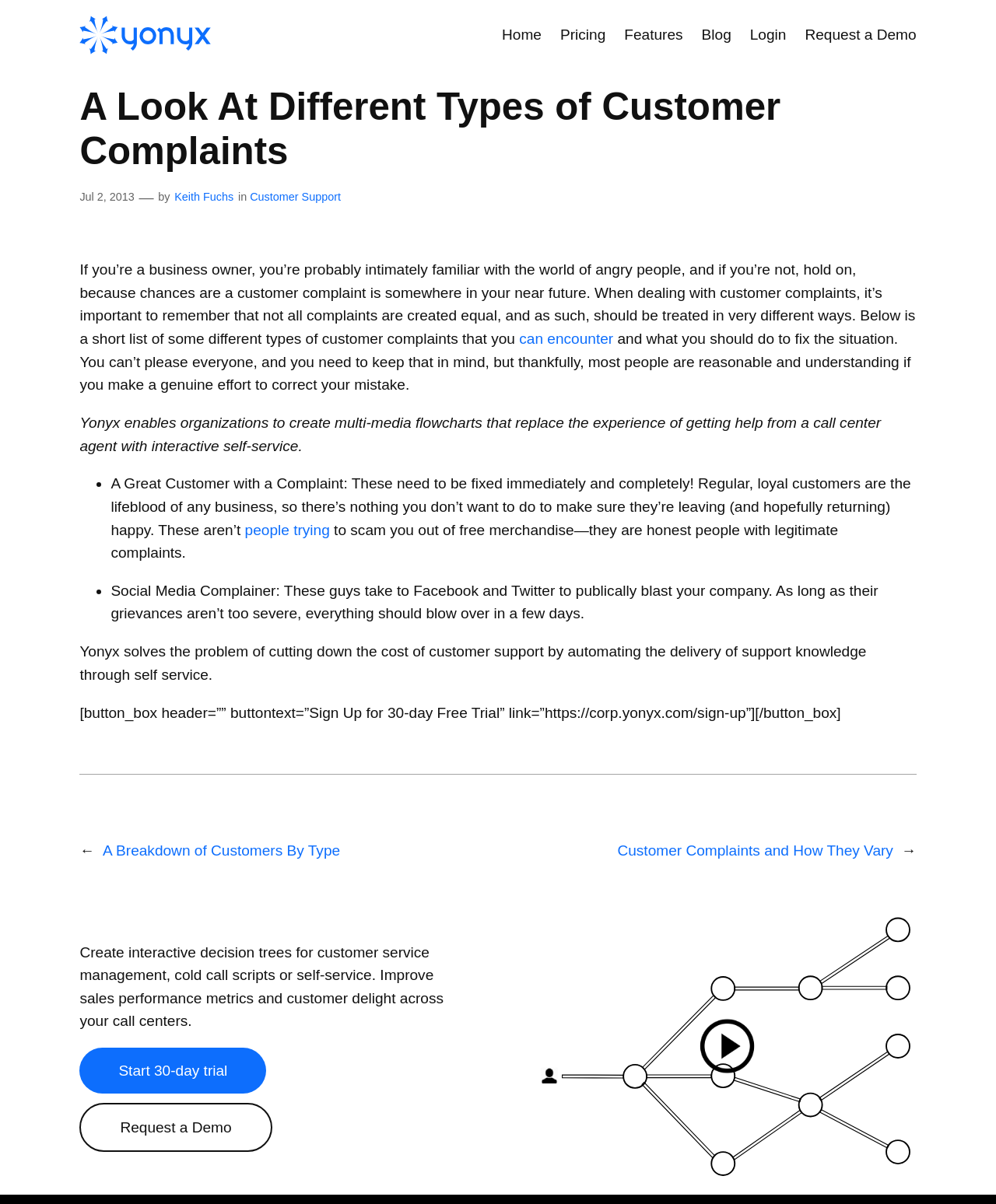Please locate the bounding box coordinates of the element that should be clicked to achieve the given instruction: "Sign up for a 30-day free trial".

[0.08, 0.585, 0.844, 0.599]